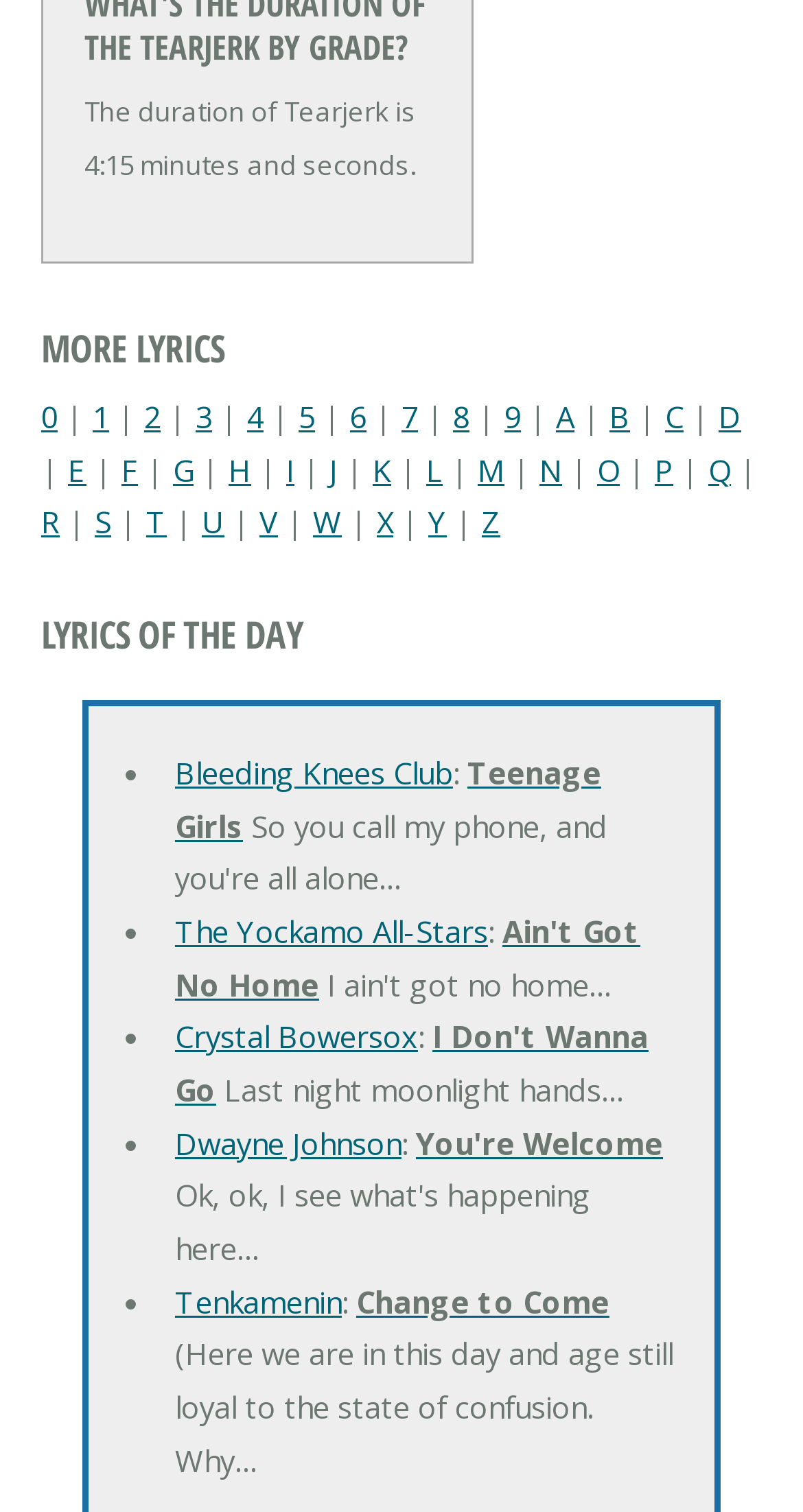Find the bounding box coordinates for the area you need to click to carry out the instruction: "Explore 'LYRICS OF THE DAY'". The coordinates should be four float numbers between 0 and 1, indicated as [left, top, right, bottom].

[0.051, 0.403, 0.949, 0.436]